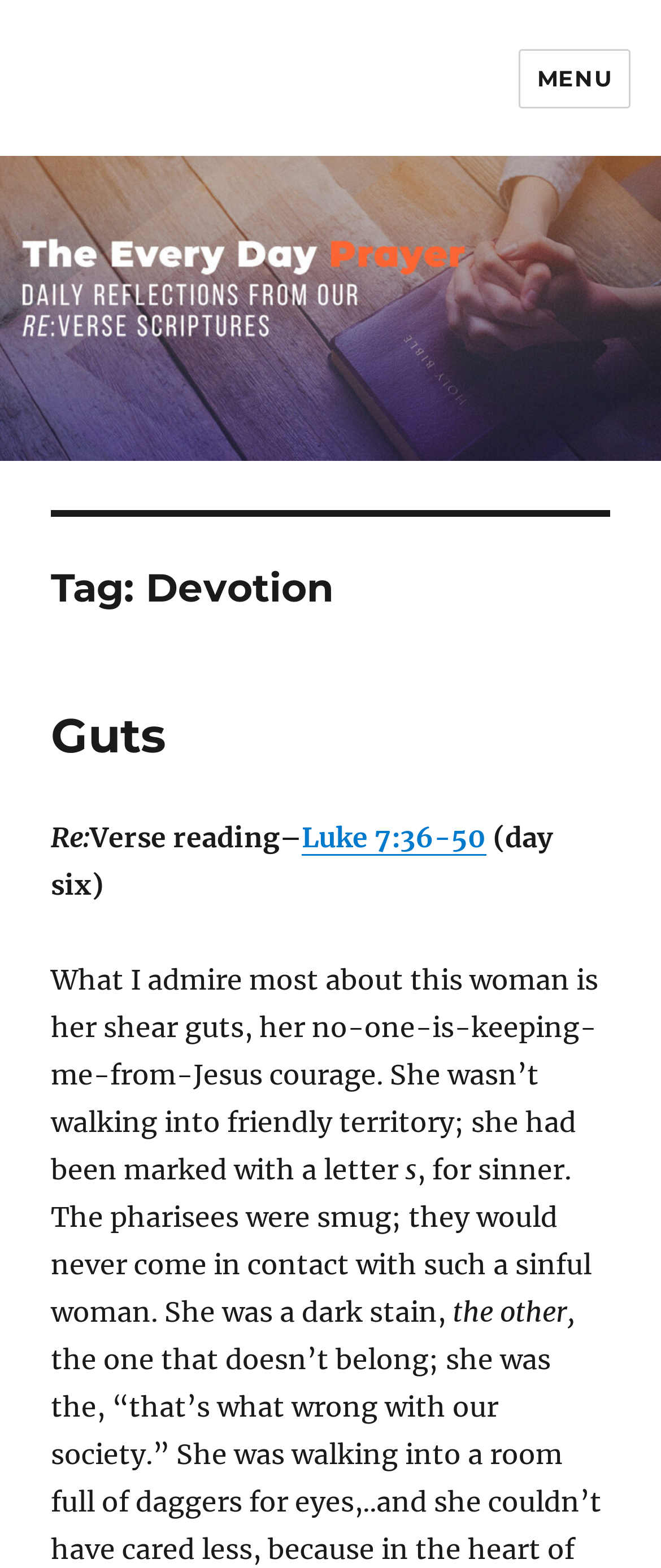Provide your answer to the question using just one word or phrase: What is the woman's social status according to the Pharisees?

A dark stain